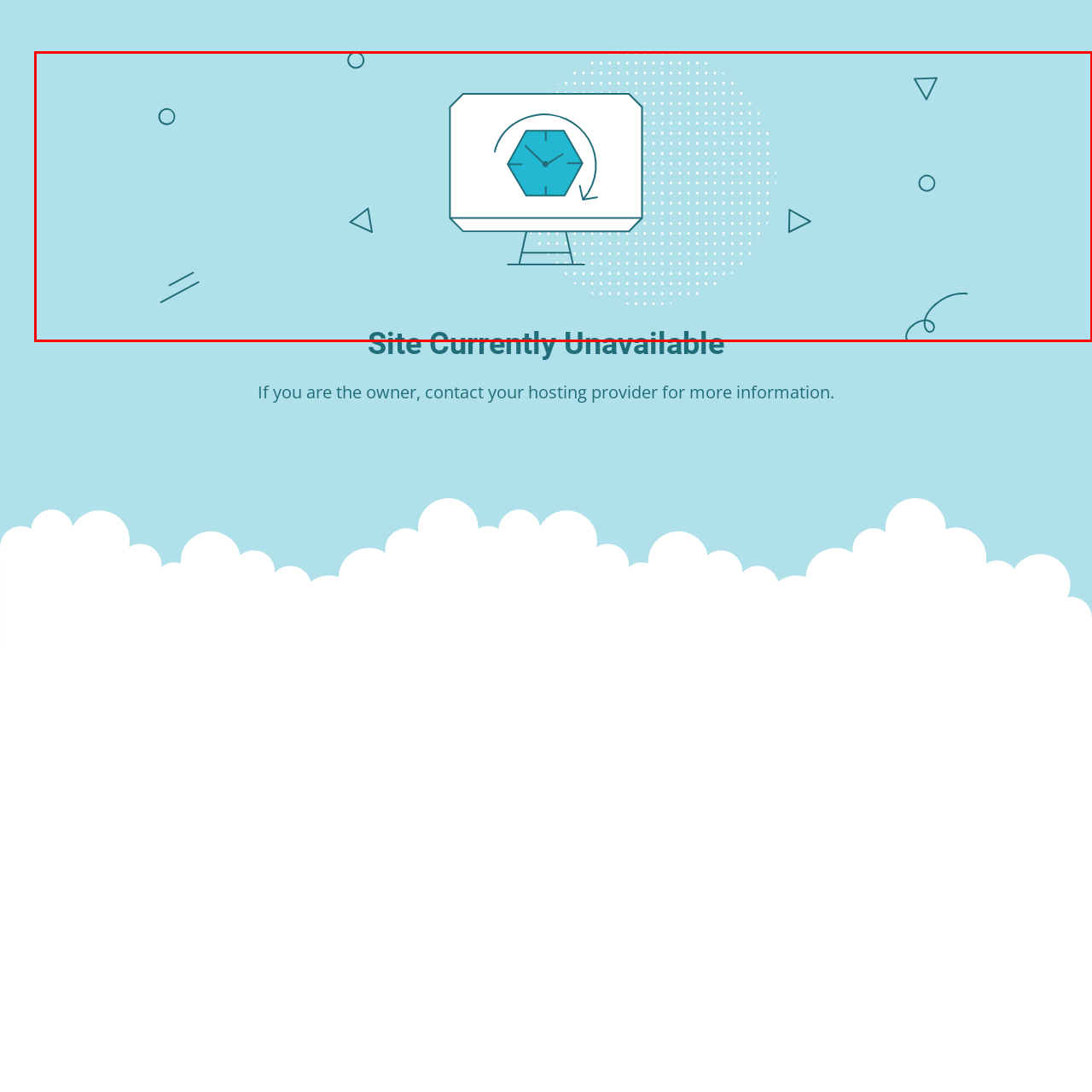Refer to the image within the red outline and provide a one-word or phrase answer to the question:
What does the text at the bottom convey?

Website status